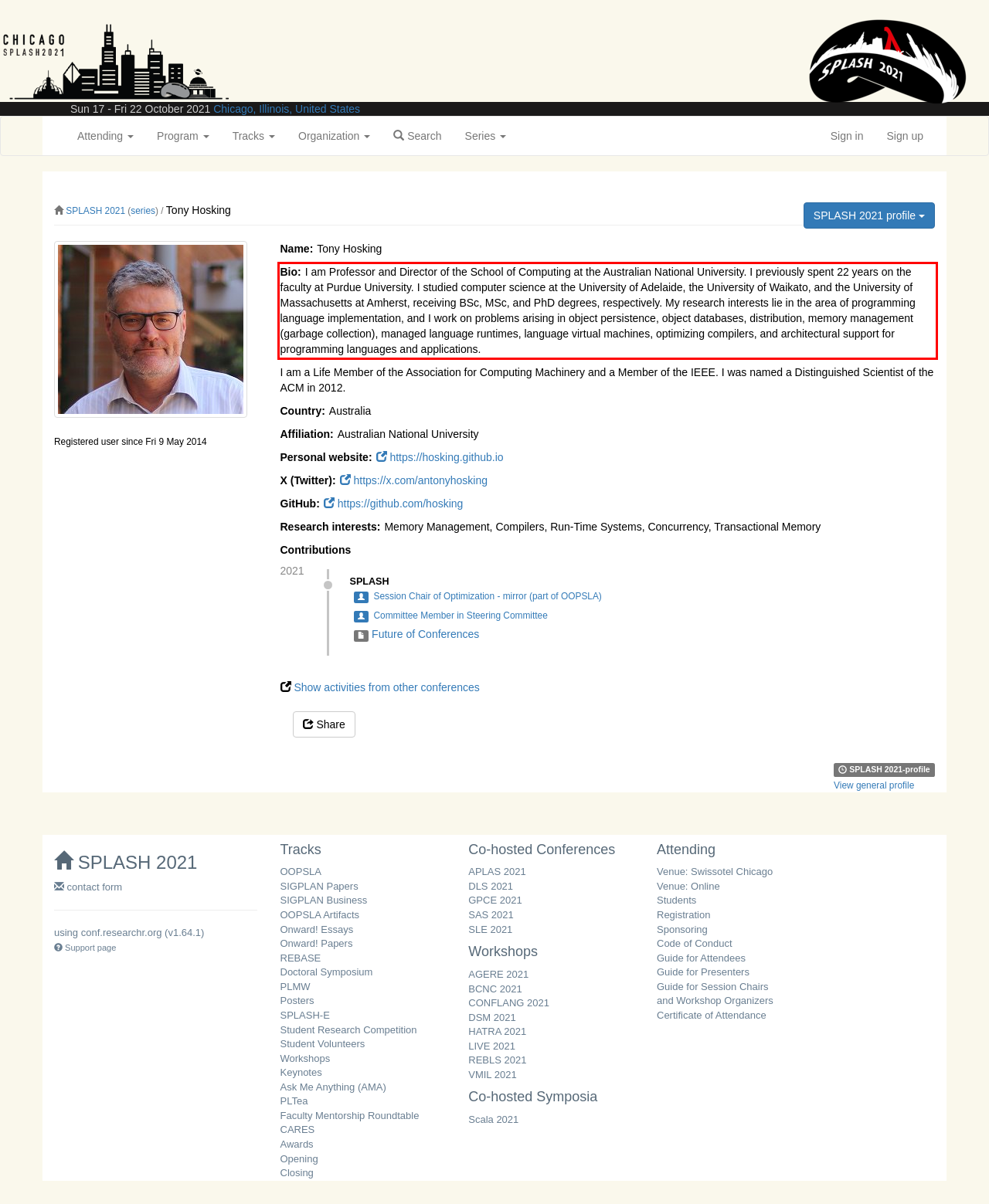Given a webpage screenshot, identify the text inside the red bounding box using OCR and extract it.

I am Professor and Director of the School of Computing at the Australian National University. I previously spent 22 years on the faculty at Purdue University. I studied computer science at the University of Adelaide, the University of Waikato, and the University of Massachusetts at Amherst, receiving BSc, MSc, and PhD degrees, respectively. My research interests lie in the area of programming language implementation, and I work on problems arising in object persistence, object databases, distribution, memory management (garbage collection), managed language runtimes, language virtual machines, optimizing compilers, and architectural support for programming languages and applications.